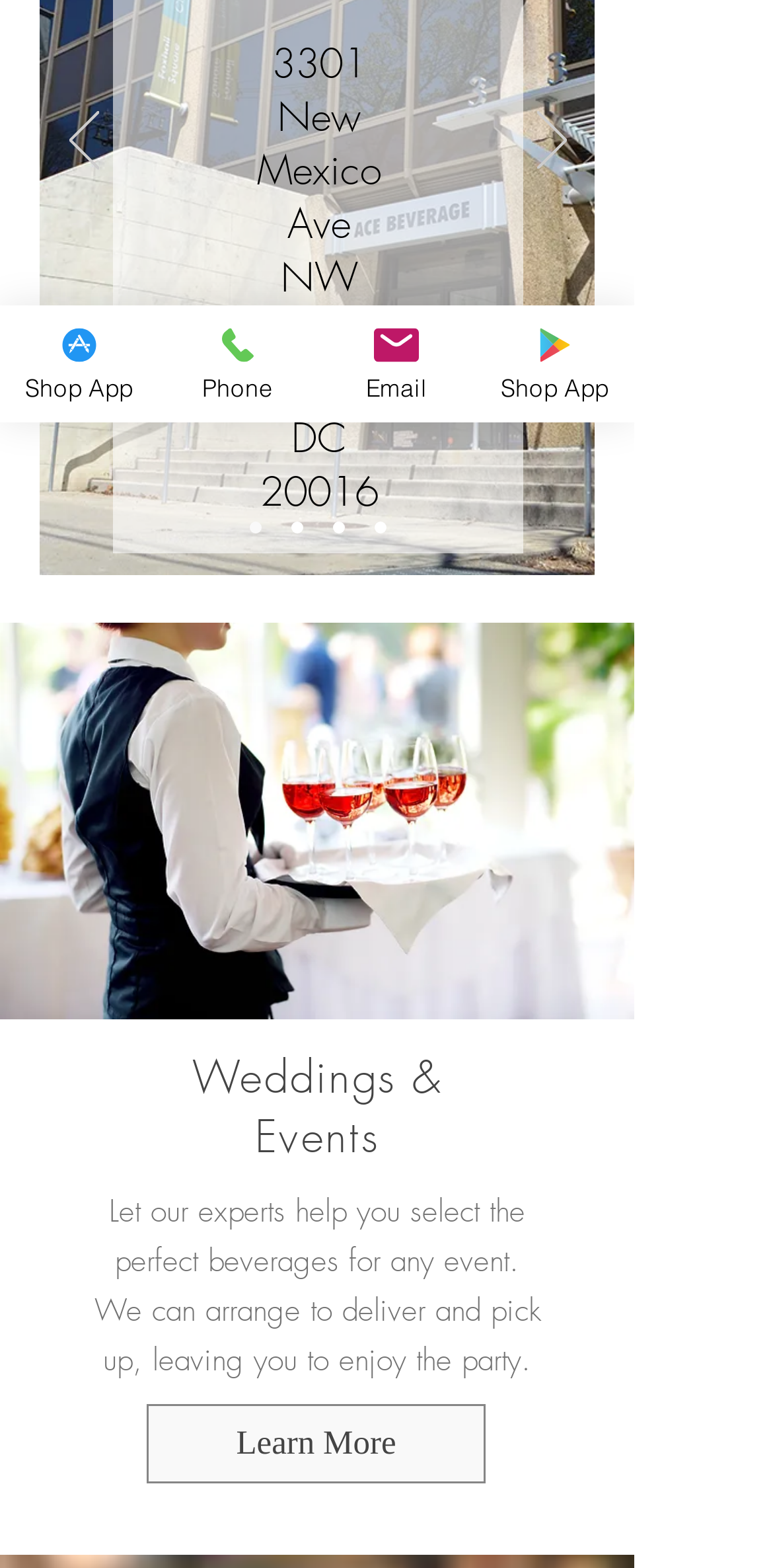Identify and provide the bounding box for the element described by: "Shop App".

[0.0, 0.195, 0.205, 0.269]